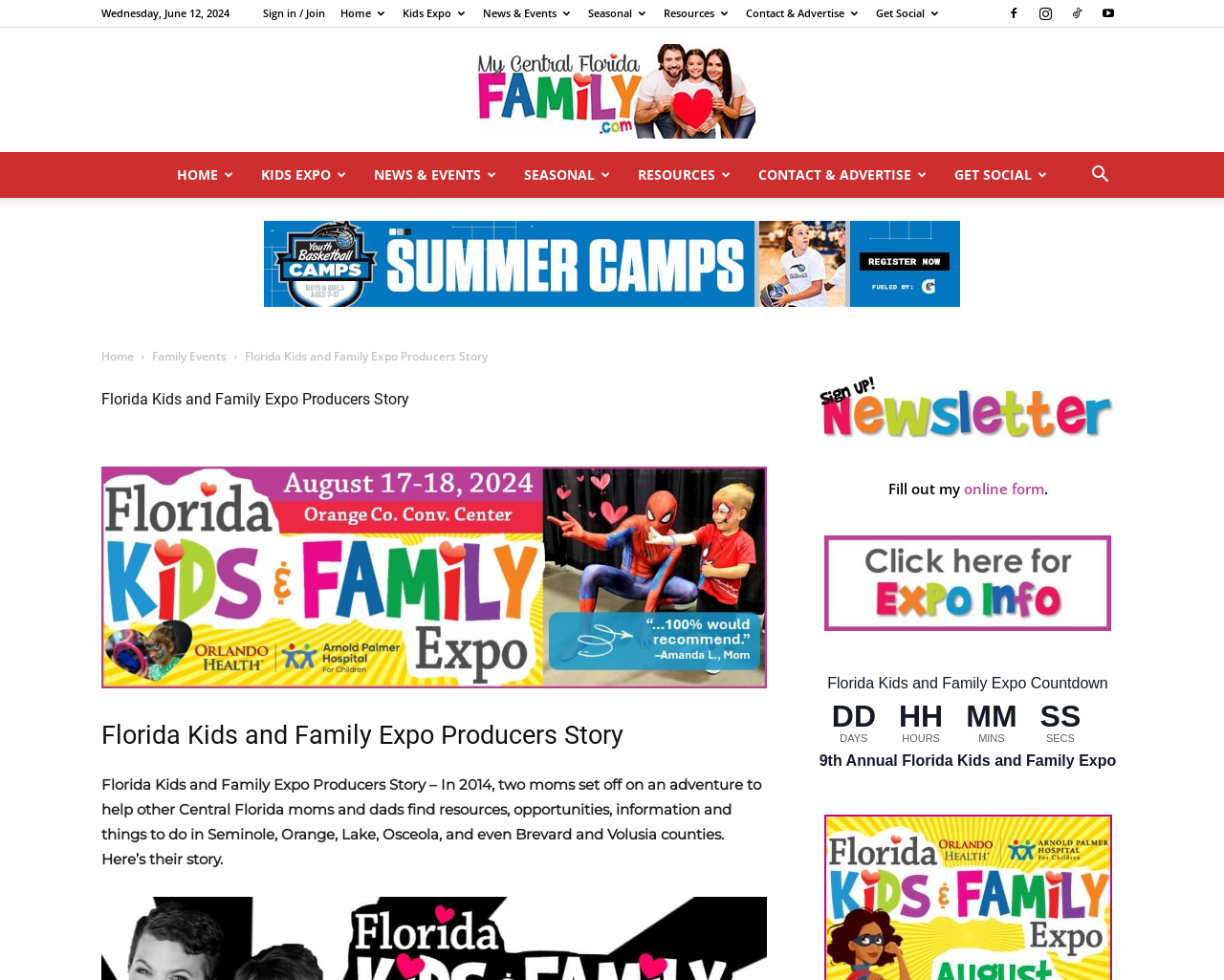Show me the bounding box coordinates of the clickable region to achieve the task as per the instruction: "Click on Sign in / Join".

[0.215, 0.006, 0.266, 0.02]